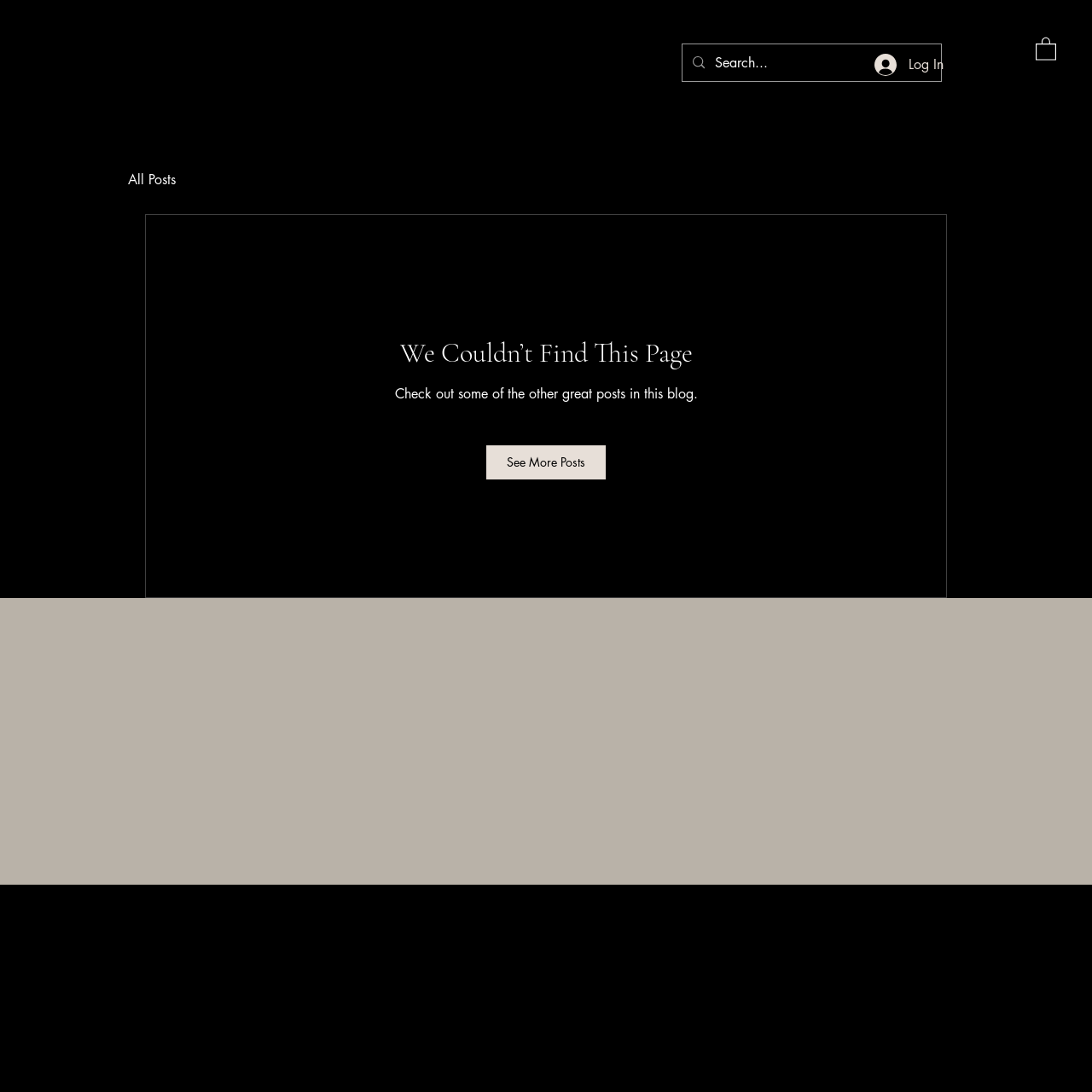What is the name of the blog?
Examine the image and give a concise answer in one word or a short phrase.

ASTERIA